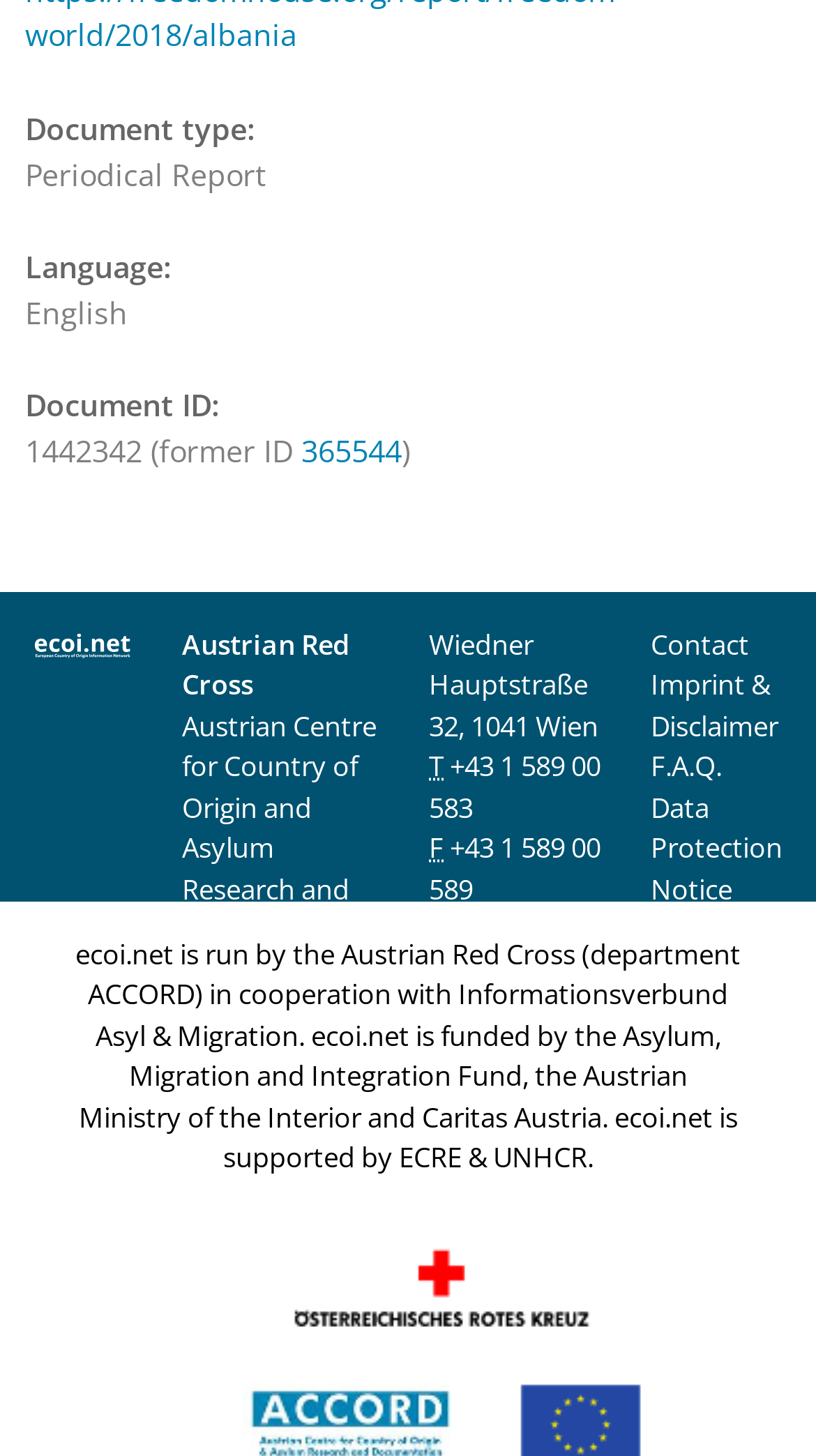What is the language of the document?
Give a single word or phrase answer based on the content of the image.

English